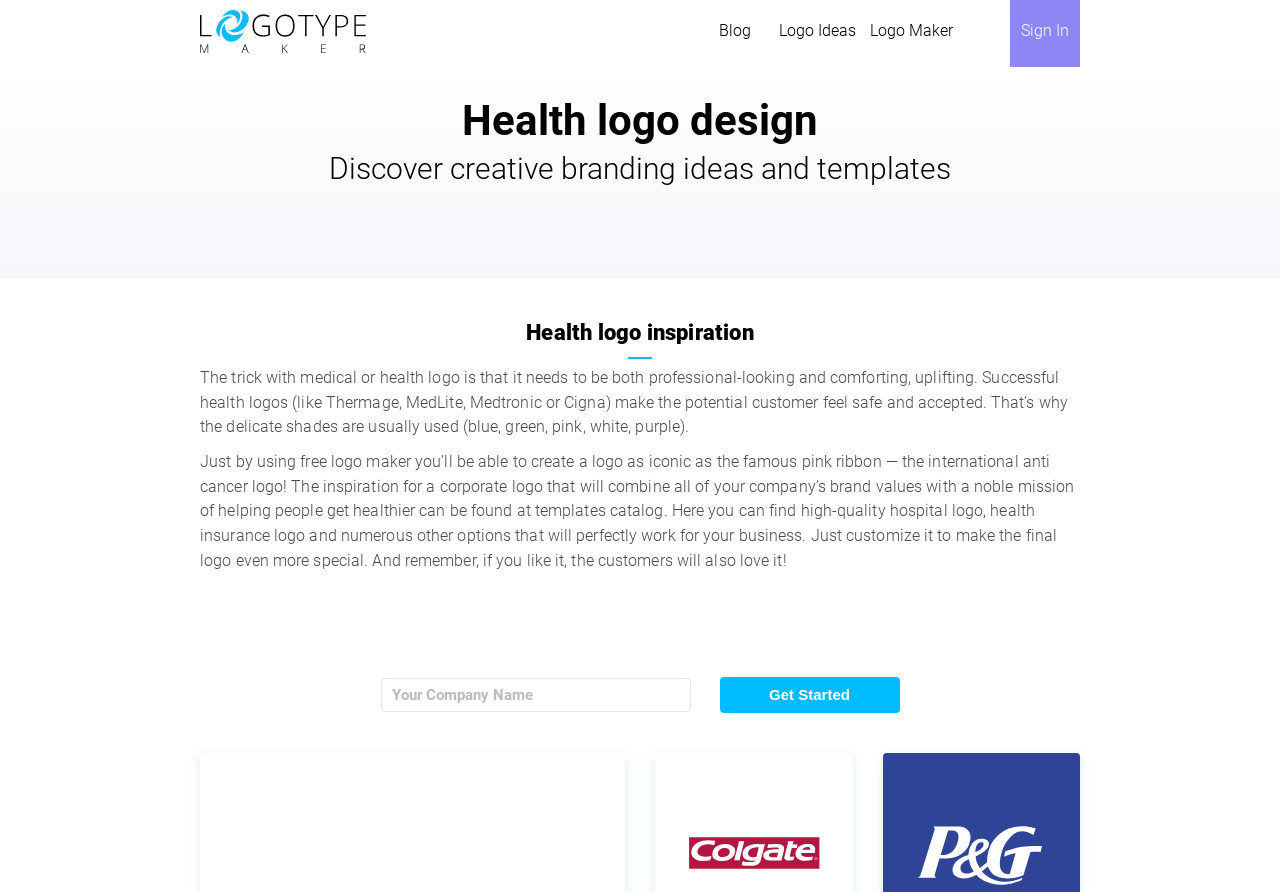Provide a thorough and detailed response to the question by examining the image: 
What is the purpose of the 'Get Started' button?

The 'Get Started' button is located below the 'Your Company Name' textbox, suggesting that it is used to initiate the process of creating a health logo after entering the company name.